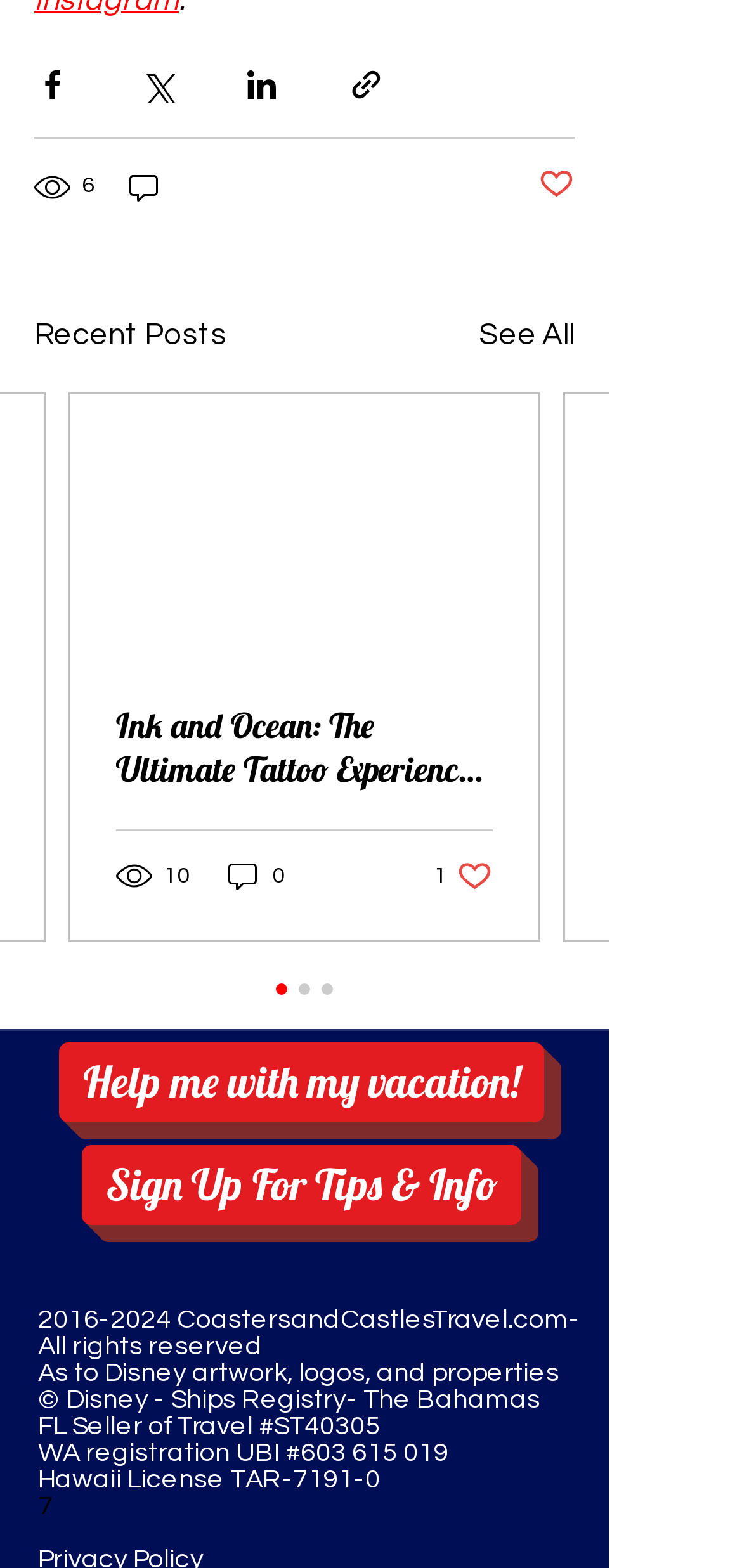Provide a brief response in the form of a single word or phrase:
How many comments does the latest article have?

0